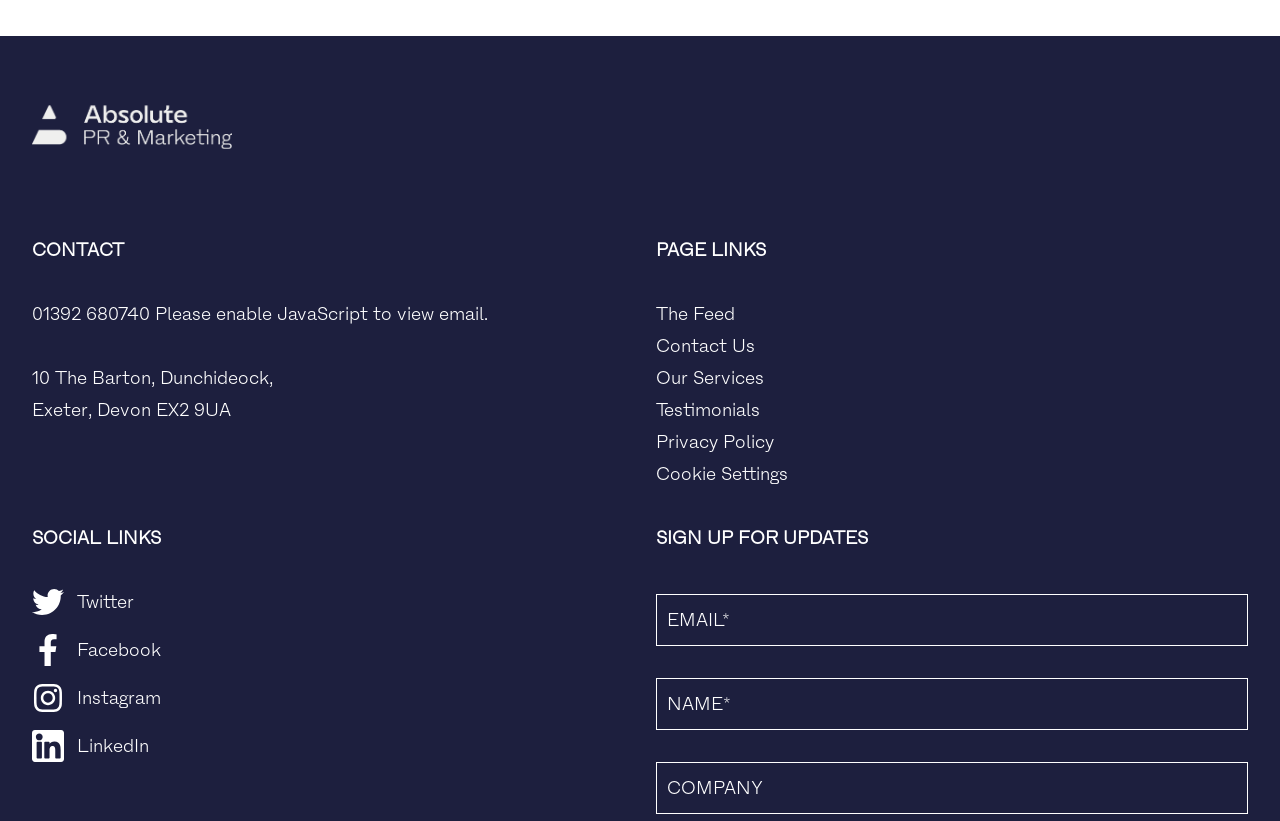Please look at the image and answer the question with a detailed explanation: What is the phone number for contact?

I found the phone number by looking at the 'CONTACT' section, where it is listed as a link.